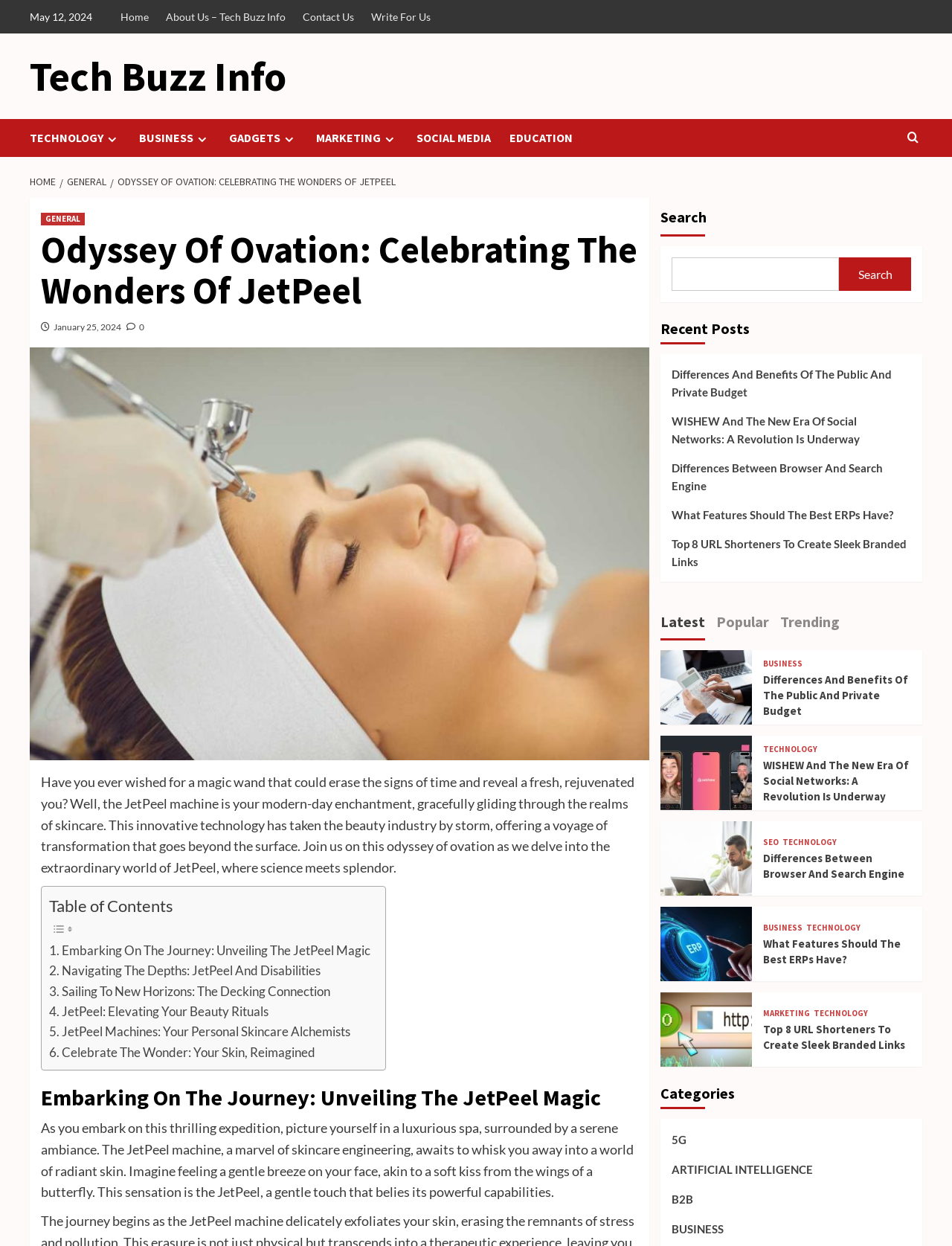Generate a thorough description of the webpage.

This webpage is about celebrating the wonders of JetPeel, a modern-day skincare technology. At the top, there is a navigation bar with links to "Home", "About Us", "Contact Us", and "Write For Us". Below the navigation bar, there are several links to different categories, including "TECHNOLOGY", "BUSINESS", "GADGETS", "MARKETING", and "SOCIAL MEDIA". 

On the left side of the page, there is a breadcrumbs navigation section that shows the current page's location in the website's hierarchy. Below the breadcrumbs, there is a heading that reads "Odyssey Of Ovation: Celebrating The Wonders Of JetPeel" and a subheading that describes the JetPeel machine as a modern-day enchantment for skincare.

To the right of the heading, there is an image of the JetPeel machine. Below the image, there is a block of text that describes the JetPeel machine as a magic wand that can erase signs of time and reveal a fresh, rejuvenated skin.

Further down the page, there is a table of contents section that lists several links to different articles related to JetPeel, including "Embarking On The Journey: Unveiling The JetPeel Magic", "Navigating The Depths: JetPeel And Disabilities", and "Celebrate The Wonder: Your Skin, Reimagined".

On the right side of the page, there is a search bar and a section that displays recent posts, including links to articles about public and private budgets, social networks, browser and search engine differences, and more. There are also several tabs that allow users to filter the recent posts by "Latest", "Popular", and "Trending".